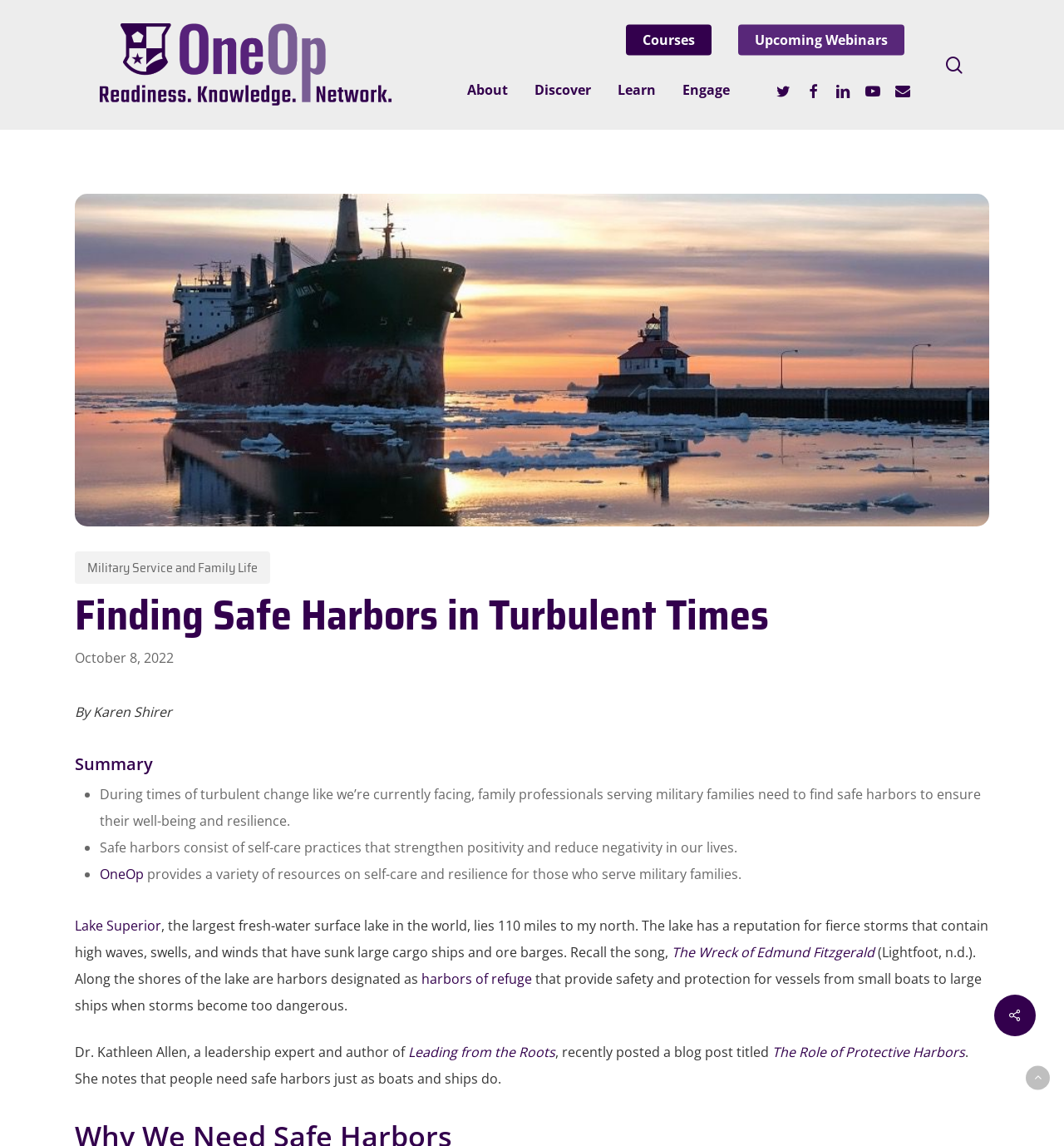Look at the image and write a detailed answer to the question: 
What is the name of the organization?

The name of the organization can be found in the top-left corner of the webpage, where the logo is located. The image has an alternative text 'OneOp', and there is also a link with the same text nearby.